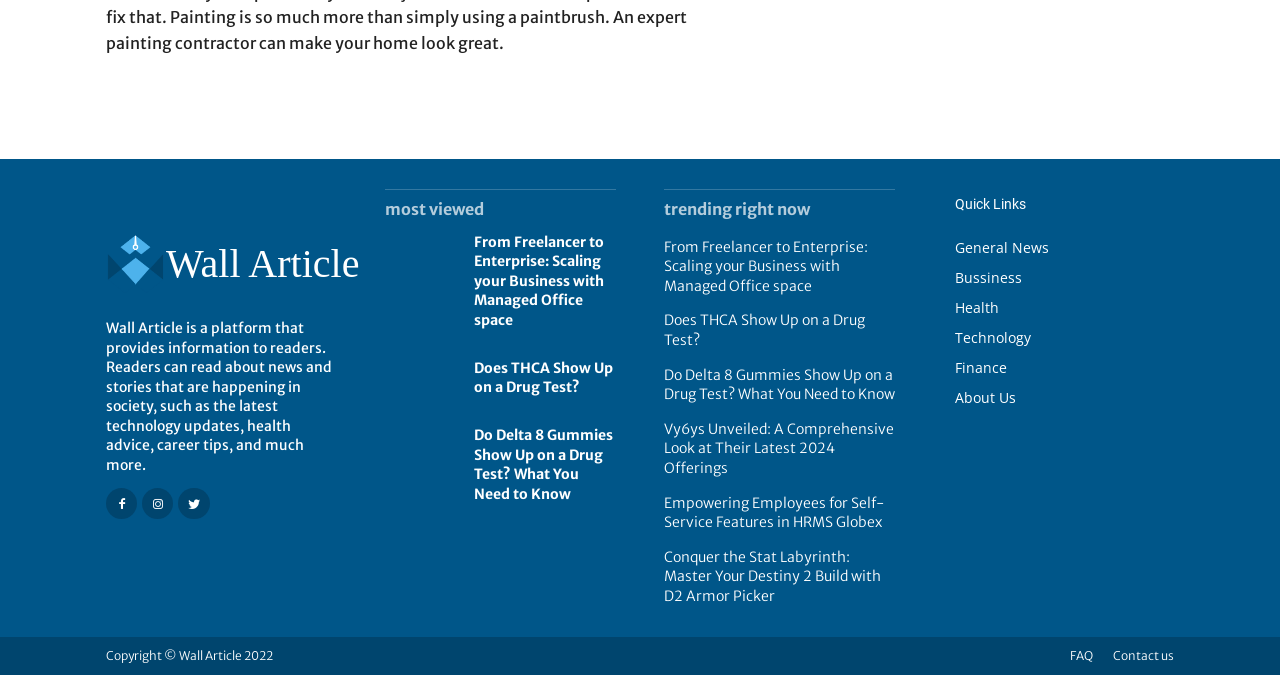Identify the bounding box for the described UI element. Provide the coordinates in (top-left x, top-left y, bottom-right x, bottom-right y) format with values ranging from 0 to 1: Wall Article

[0.083, 0.34, 0.263, 0.443]